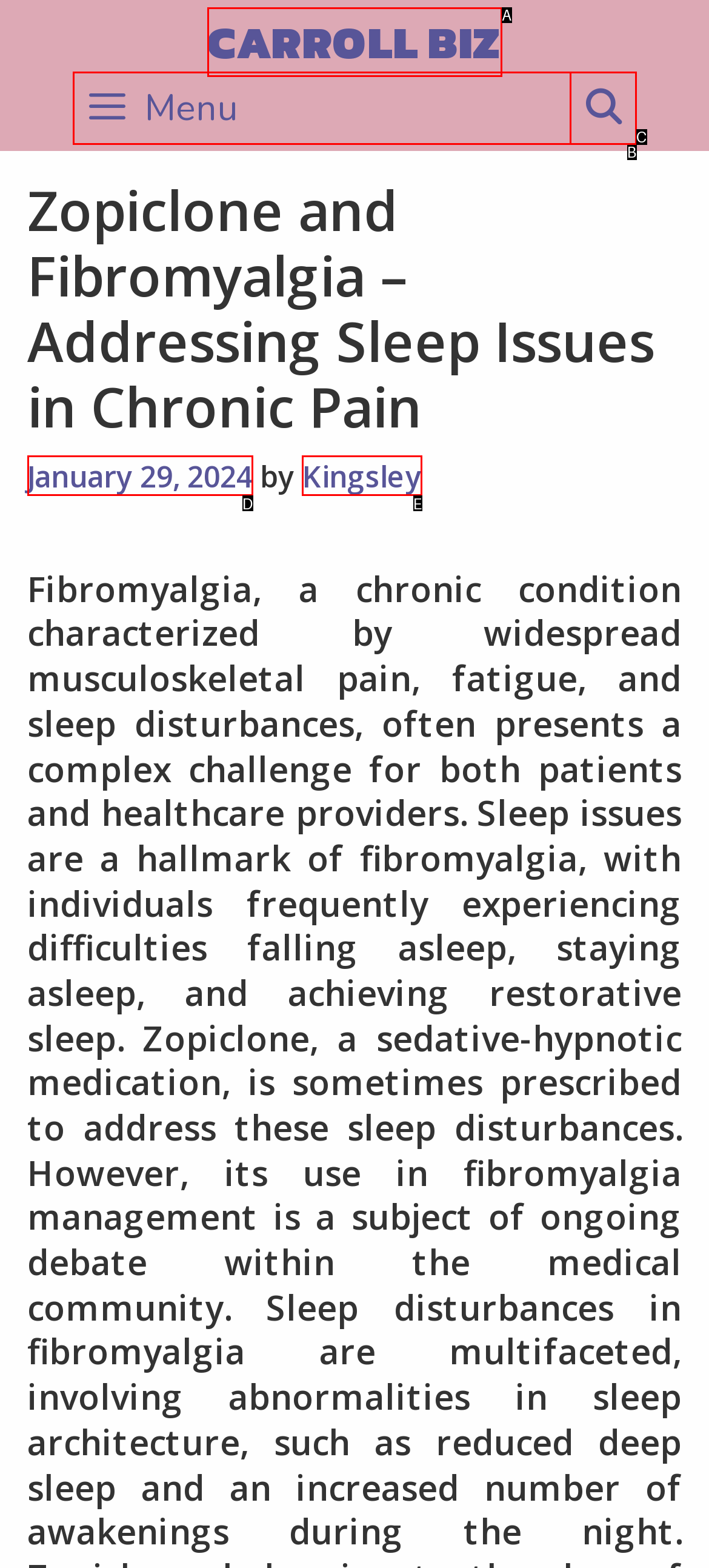Which HTML element matches the description: luanadiasmotta@ufscar.br?
Reply with the letter of the correct choice.

None